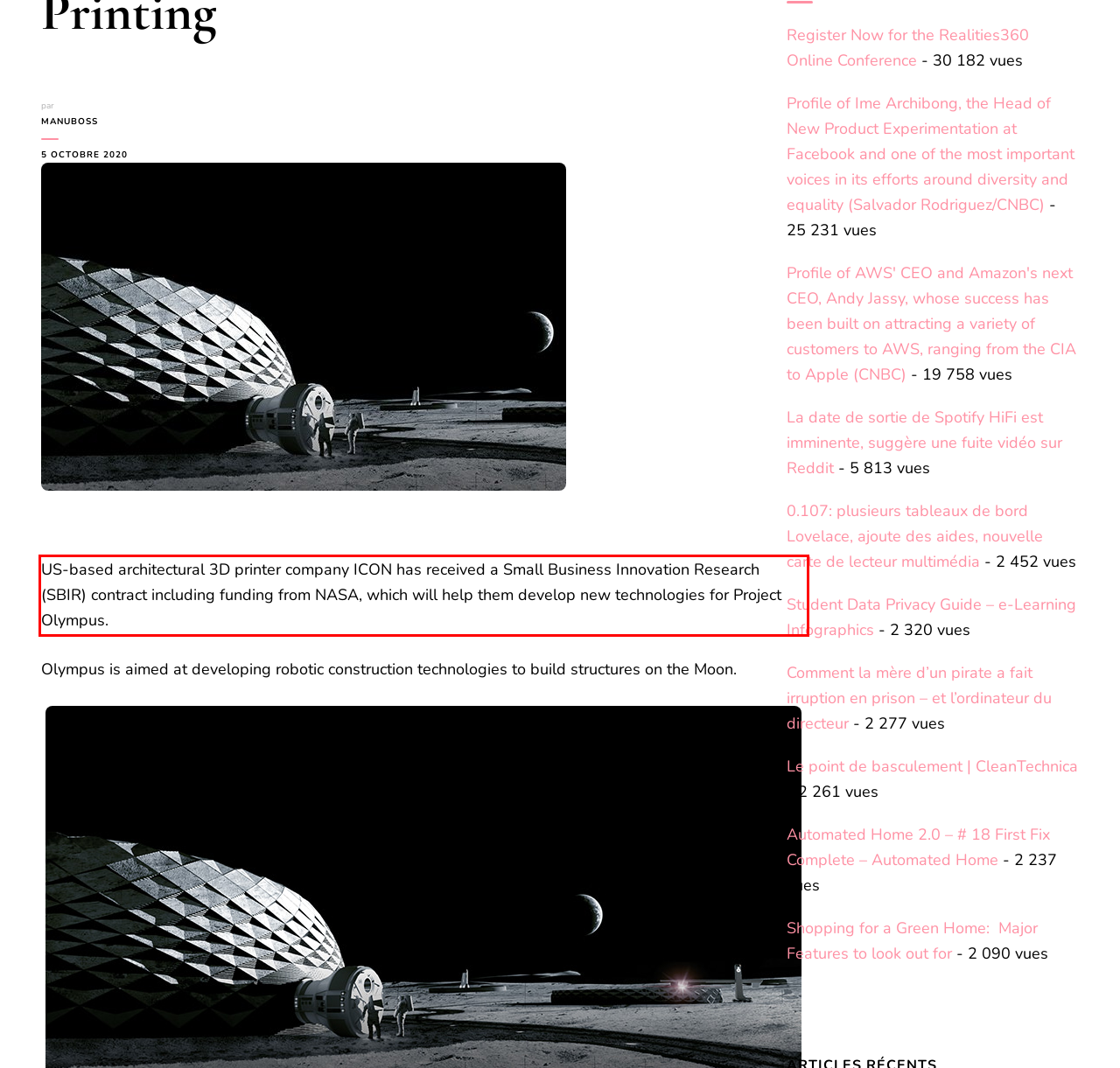Identify and extract the text within the red rectangle in the screenshot of the webpage.

US-based architectural 3D printer company ICON has received a Small Business Innovation Research (SBIR) contract including funding from NASA, which will help them develop new technologies for Project Olympus.